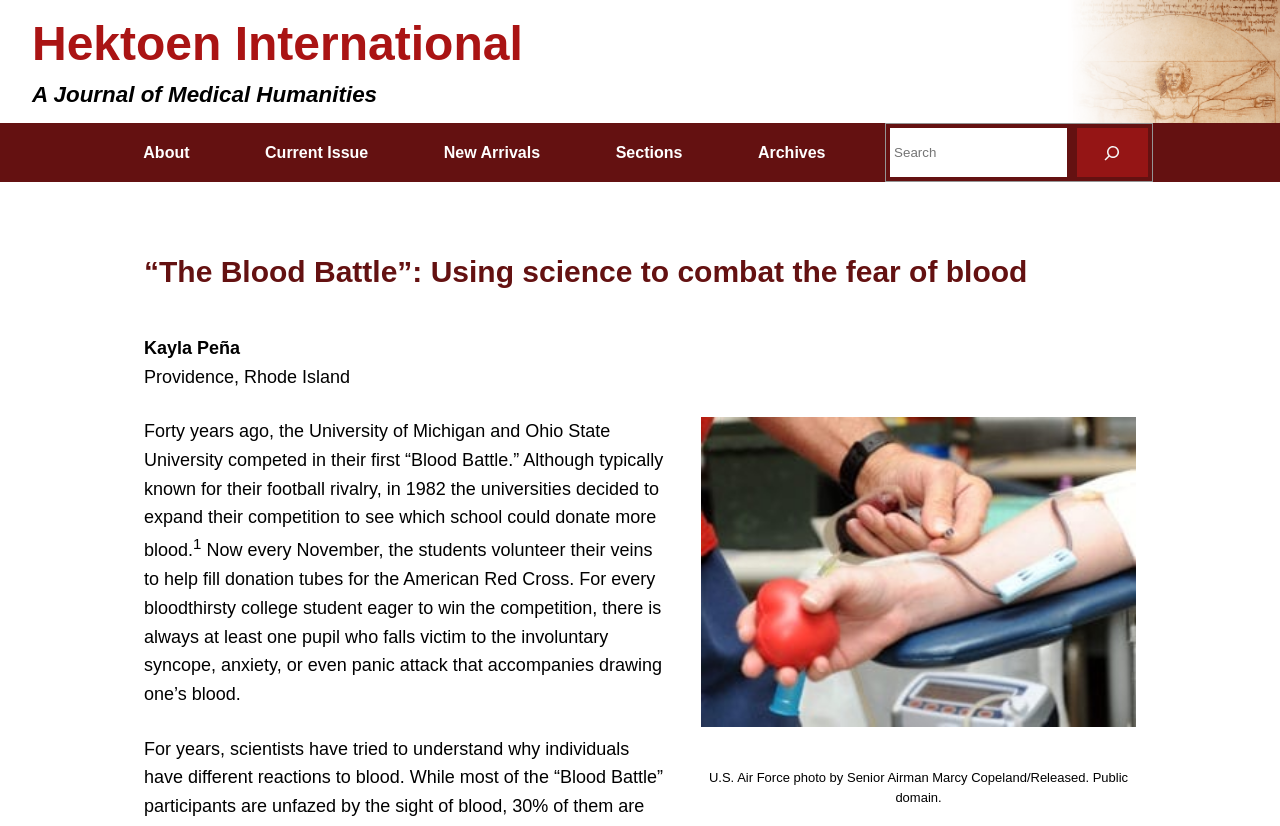What is the topic of the article?
Give a single word or phrase as your answer by examining the image.

Blood donation